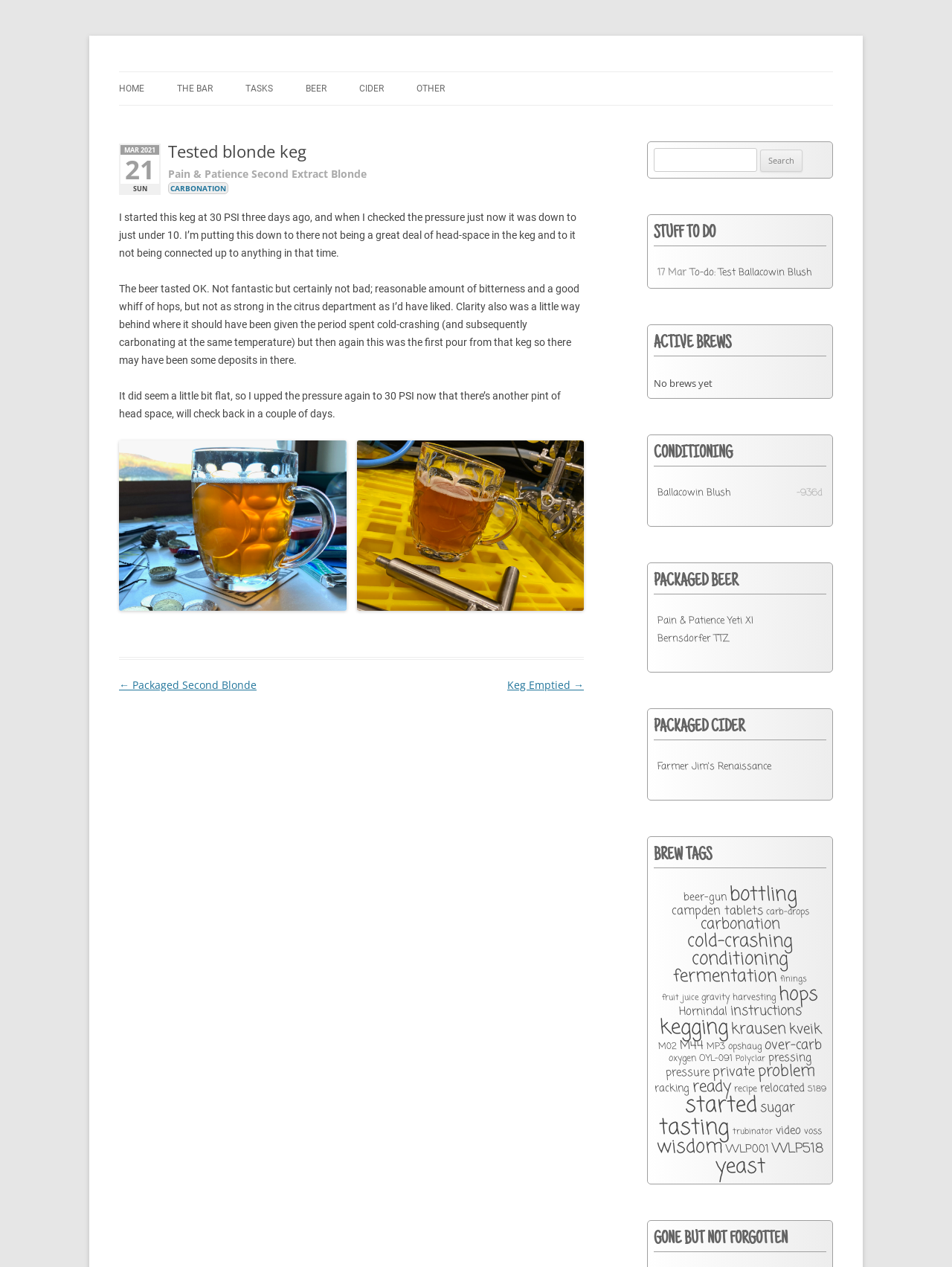Please identify the bounding box coordinates of the element I should click to complete this instruction: 'Search for something'. The coordinates should be given as four float numbers between 0 and 1, like this: [left, top, right, bottom].

[0.687, 0.117, 0.795, 0.136]